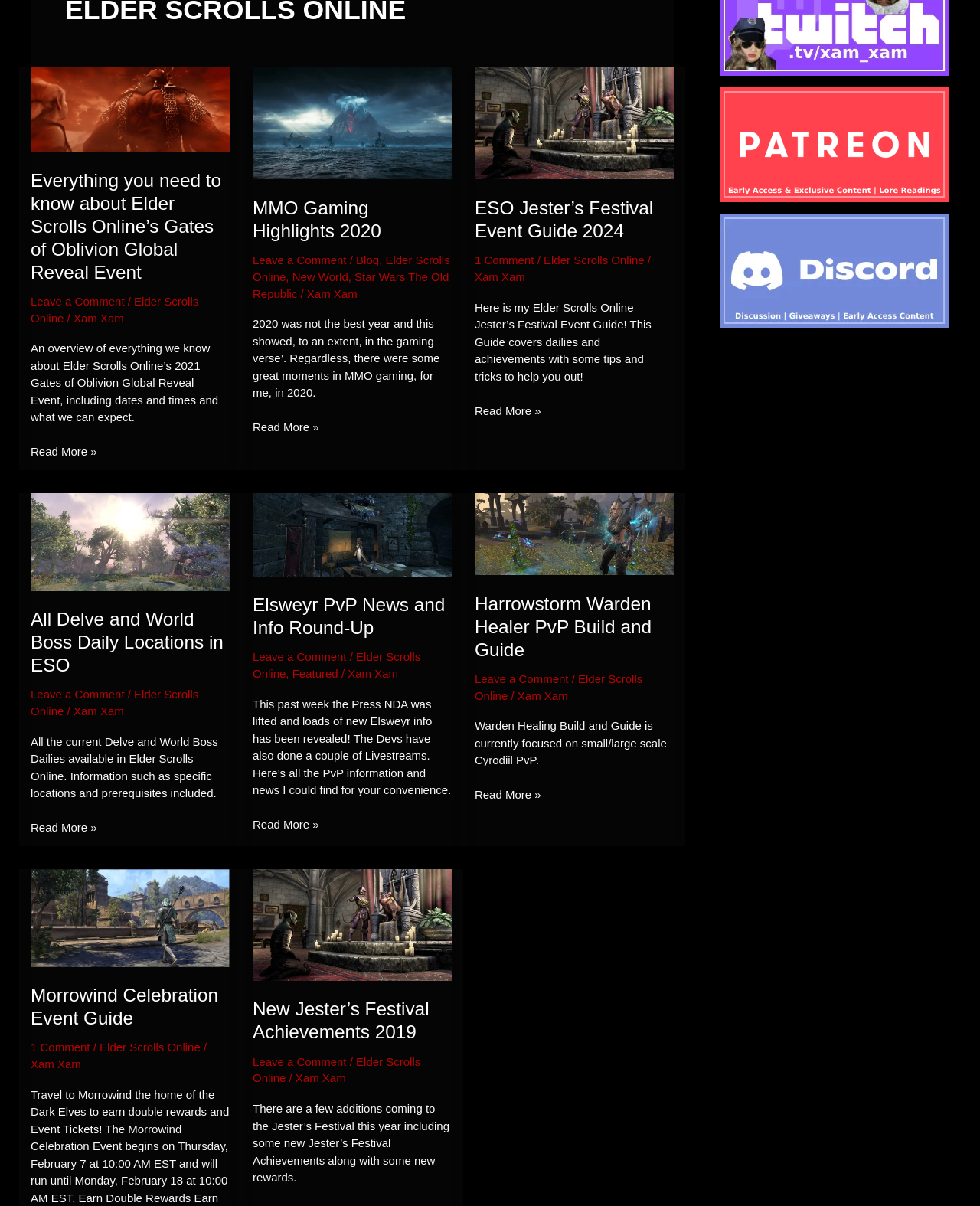Please find the bounding box for the following UI element description. Provide the coordinates in (top-left x, top-left y, bottom-right x, bottom-right y) format, with values between 0 and 1: 1 Comment

[0.484, 0.21, 0.545, 0.221]